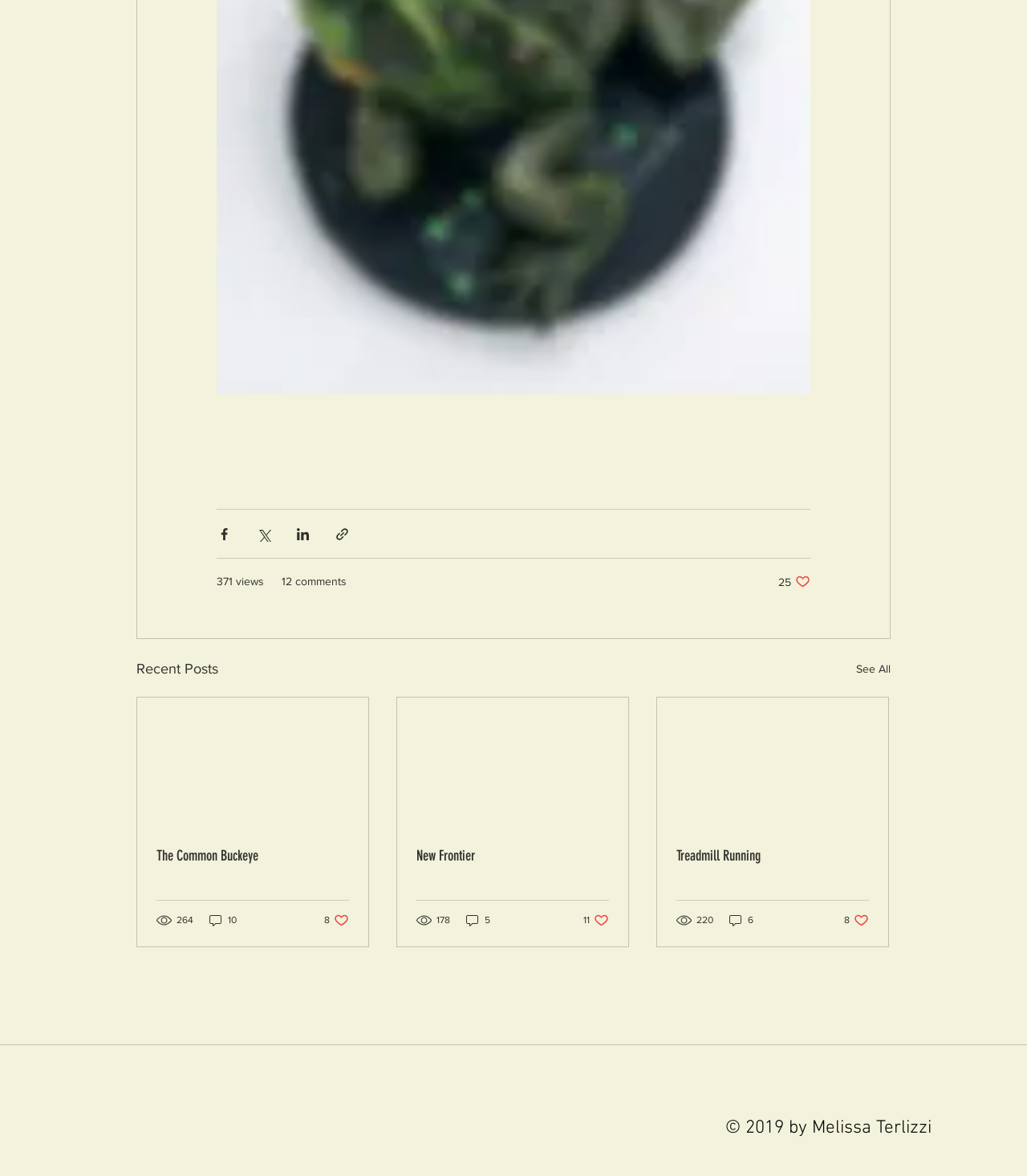What is the topic of the third post?
Please respond to the question with a detailed and informative answer.

The topic of the third post is 'Treadmill Running', as indicated by the link text 'Treadmill Running' within the post. This suggests that the post is related to running on a treadmill, possibly providing tips, advice, or information on the topic.